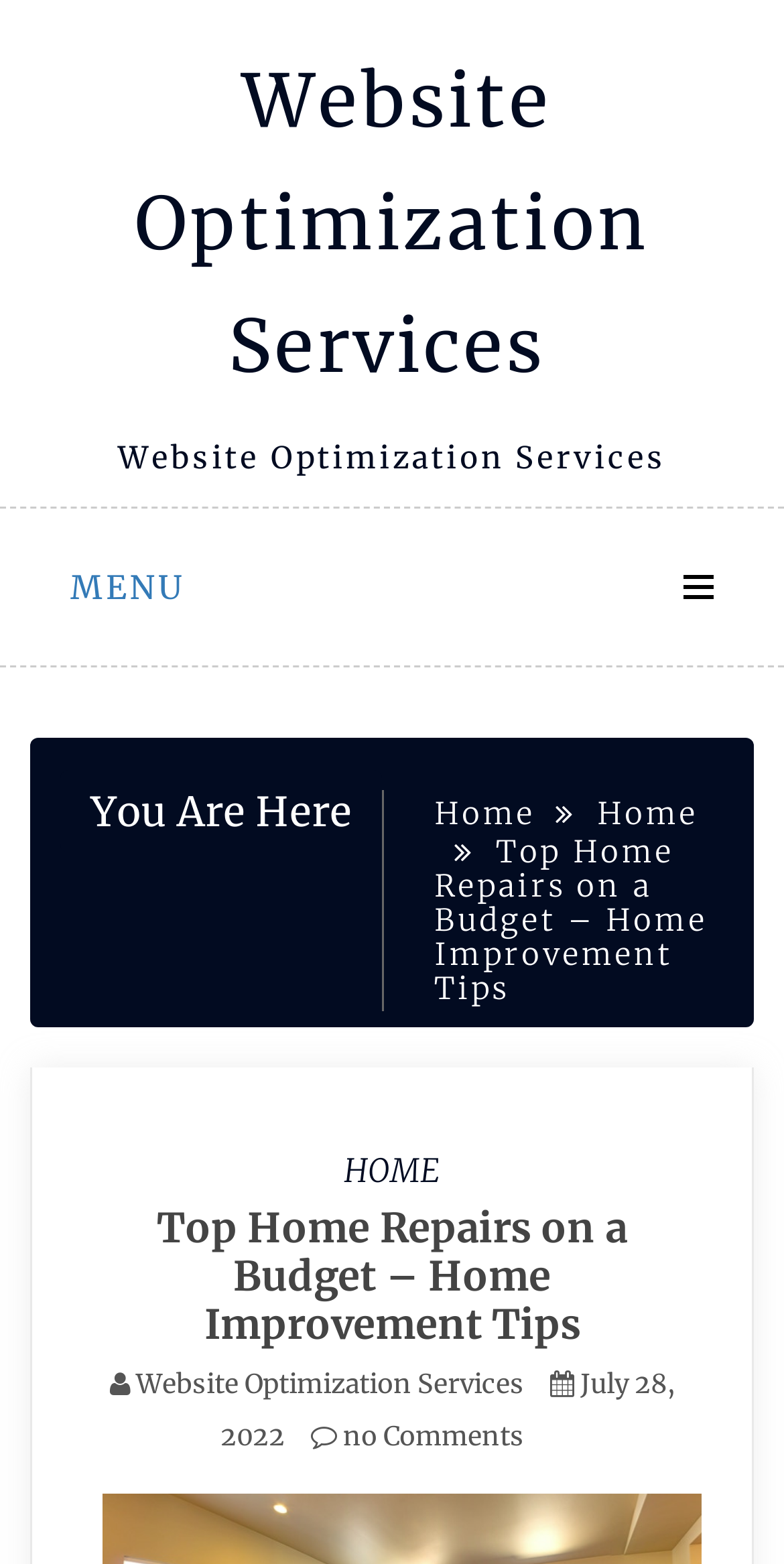Find the bounding box coordinates of the area to click in order to follow the instruction: "view comments".

[0.396, 0.908, 0.668, 0.929]